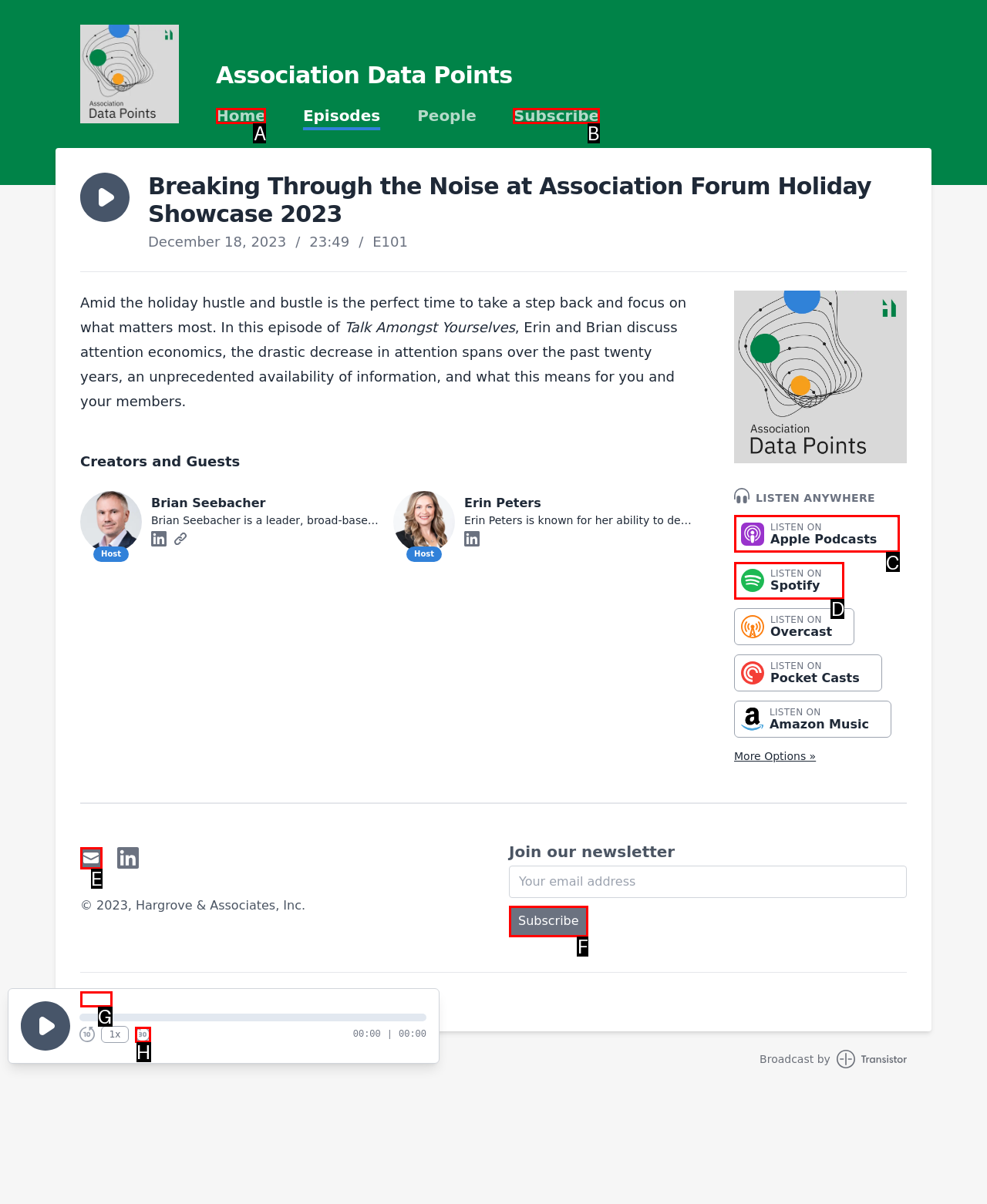Select the HTML element that needs to be clicked to carry out the task: Listen on Apple Podcasts
Provide the letter of the correct option.

C